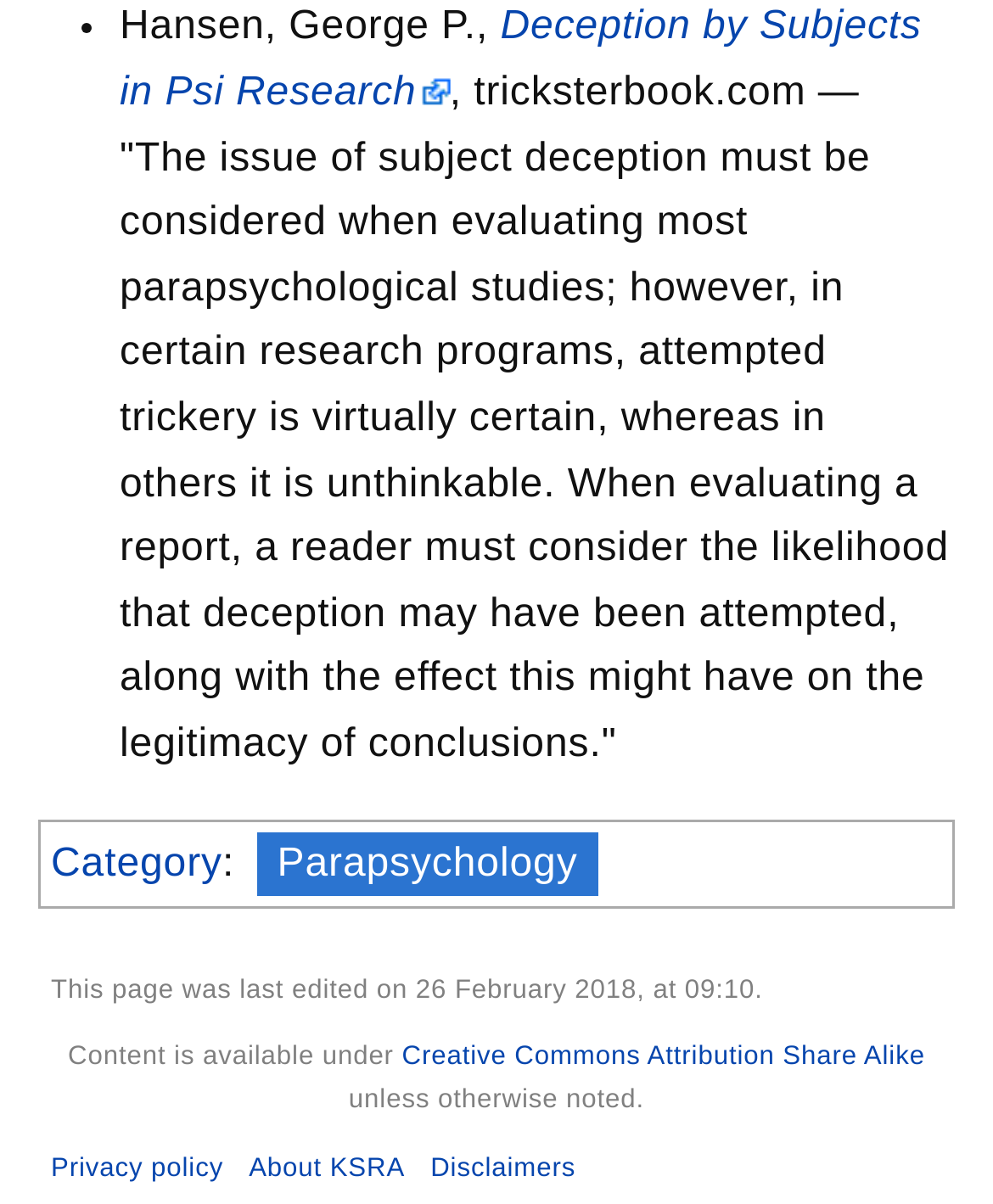Determine the bounding box coordinates of the UI element described below. Use the format (top-left x, top-left y, bottom-right x, bottom-right y) with floating point numbers between 0 and 1: 965

None